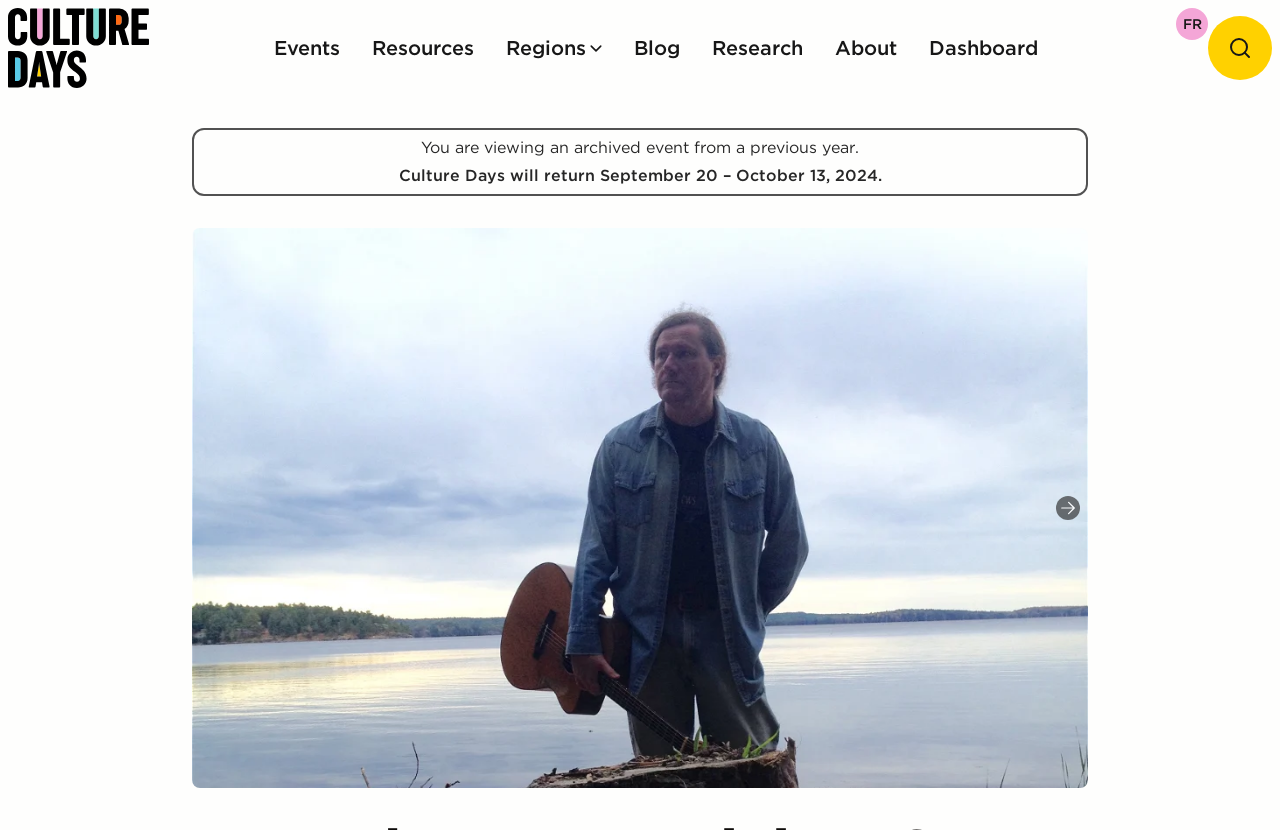Identify the bounding box coordinates of the area that should be clicked in order to complete the given instruction: "switch to French". The bounding box coordinates should be four float numbers between 0 and 1, i.e., [left, top, right, bottom].

[0.919, 0.01, 0.944, 0.048]